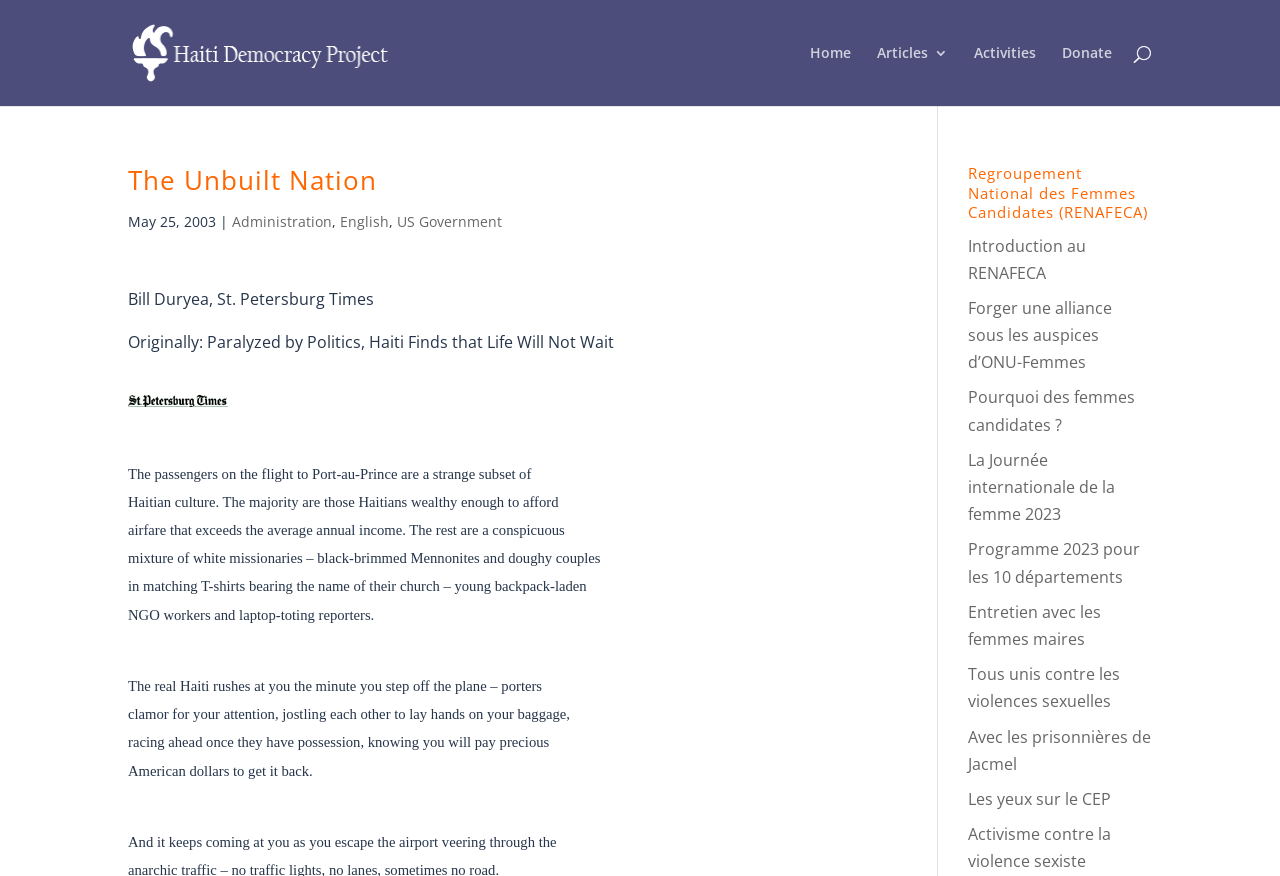How many links are there in the section about RENAFECA?
Please provide a detailed answer to the question.

The section about RENAFECA contains 9 links, which are 'Introduction au RENAFECA', 'Forging an alliance under the auspices of UN Women', 'Why women candidates?', 'International Women's Day 2023', '2023 Program for the 10 departments', 'Interview with women mayors', 'United against sexual violence', 'With the prisoners of Jacmel', and 'Eyes on the CEP'.